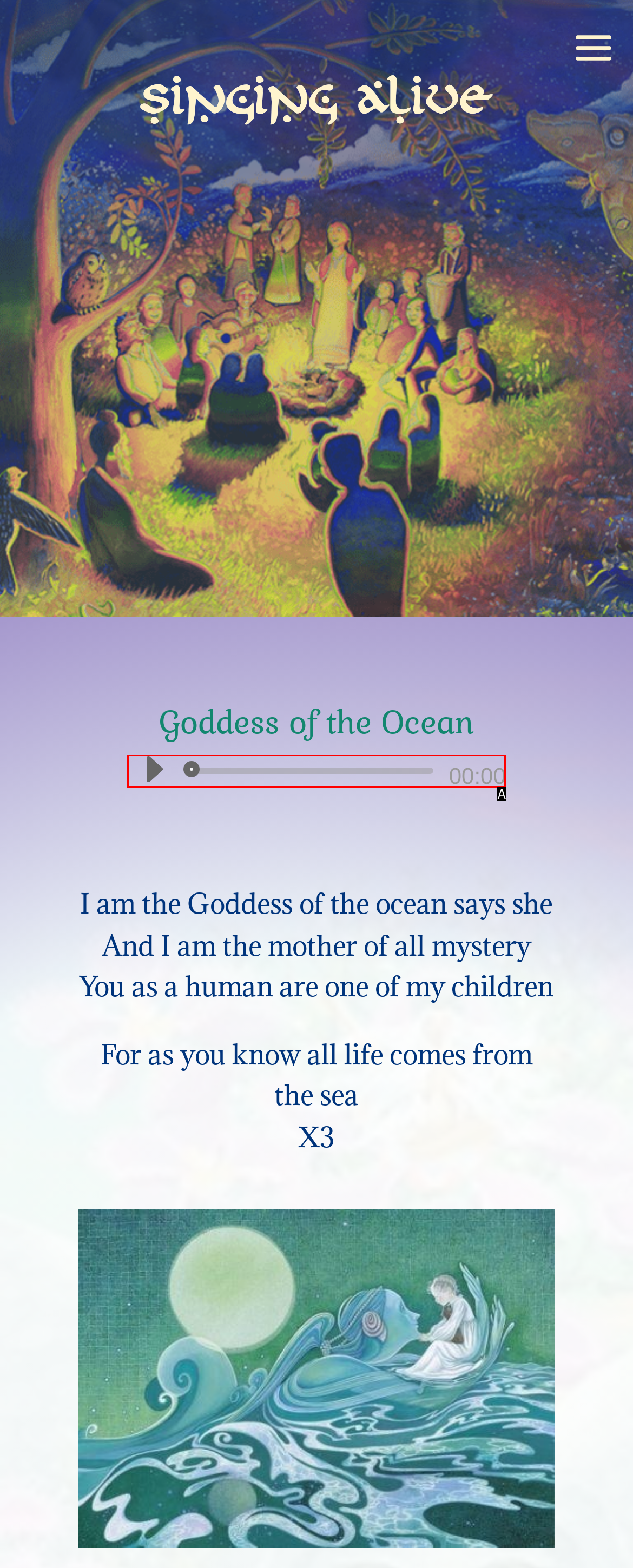Identify which HTML element matches the description: 00:00
Provide your answer in the form of the letter of the correct option from the listed choices.

A